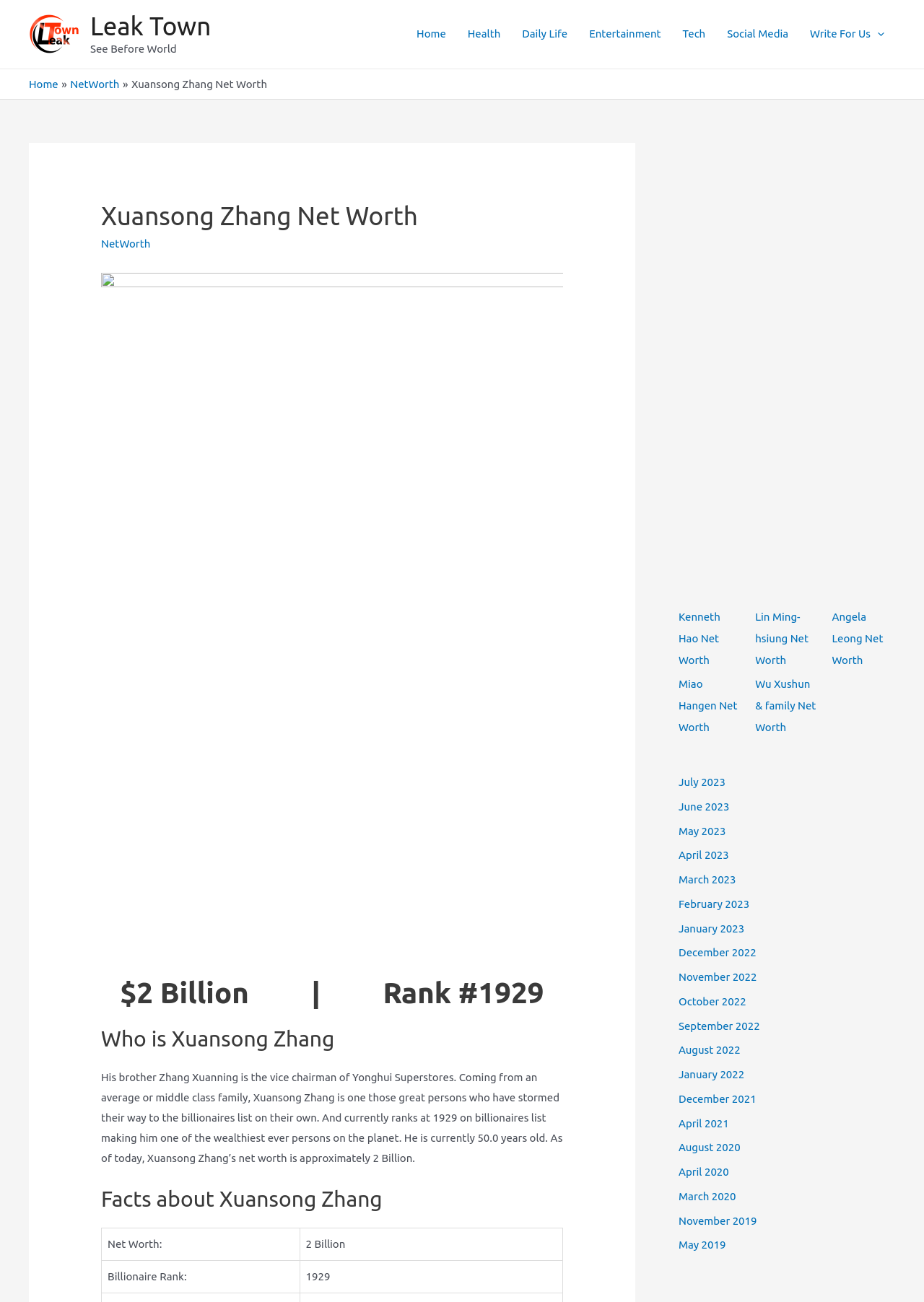Pinpoint the bounding box coordinates of the element that must be clicked to accomplish the following instruction: "Visit the 'Kenneth Hao Net Worth' page". The coordinates should be in the format of four float numbers between 0 and 1, i.e., [left, top, right, bottom].

[0.734, 0.469, 0.779, 0.511]